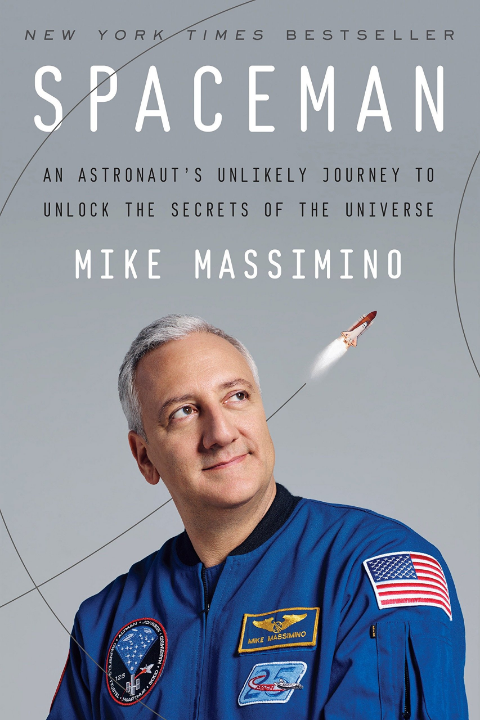Please provide a one-word or short phrase answer to the question:
What is the title of the book?

SPACEMAN